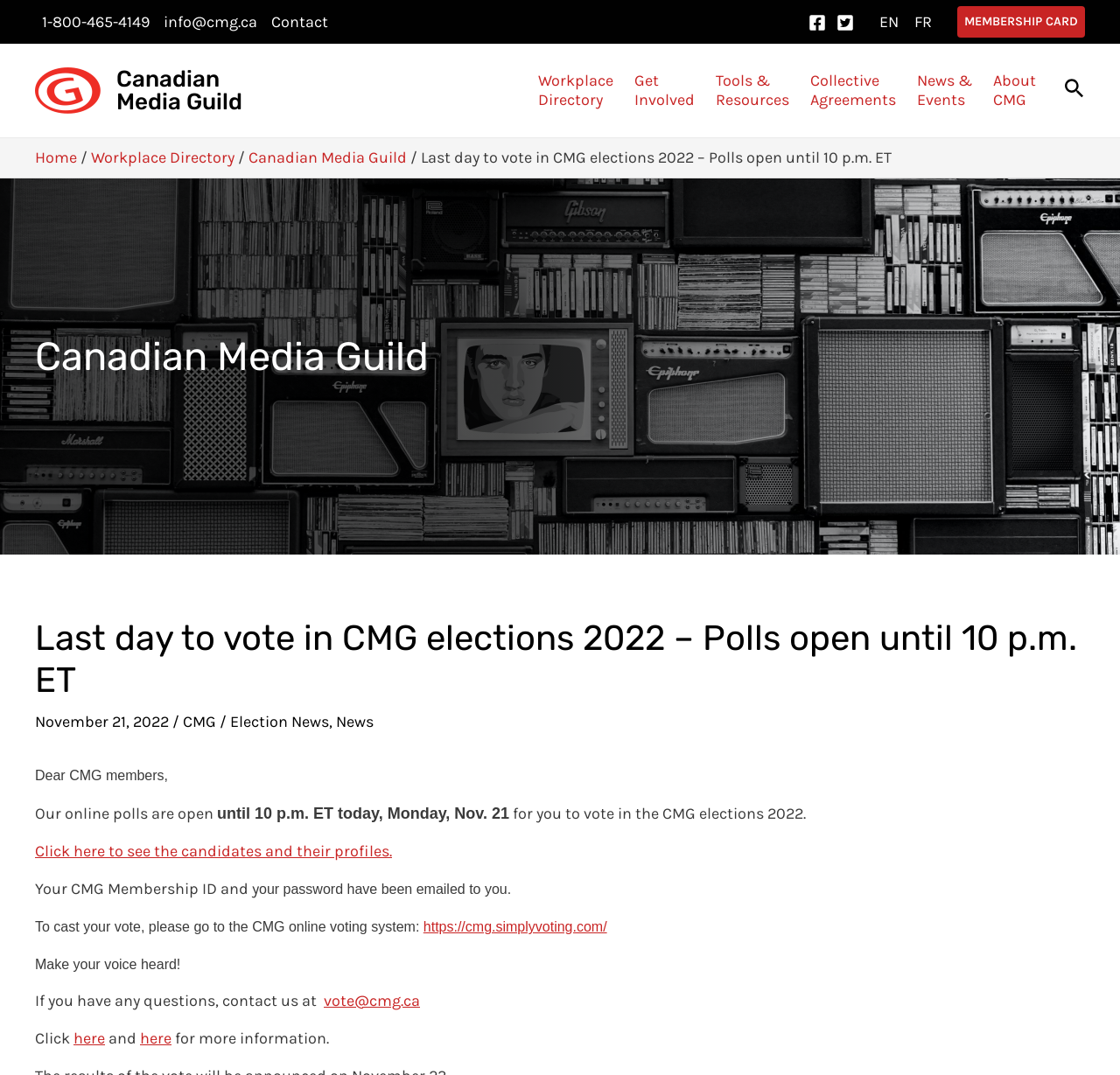Provide your answer in one word or a succinct phrase for the question: 
What is required to cast a vote?

CMG Membership ID and password